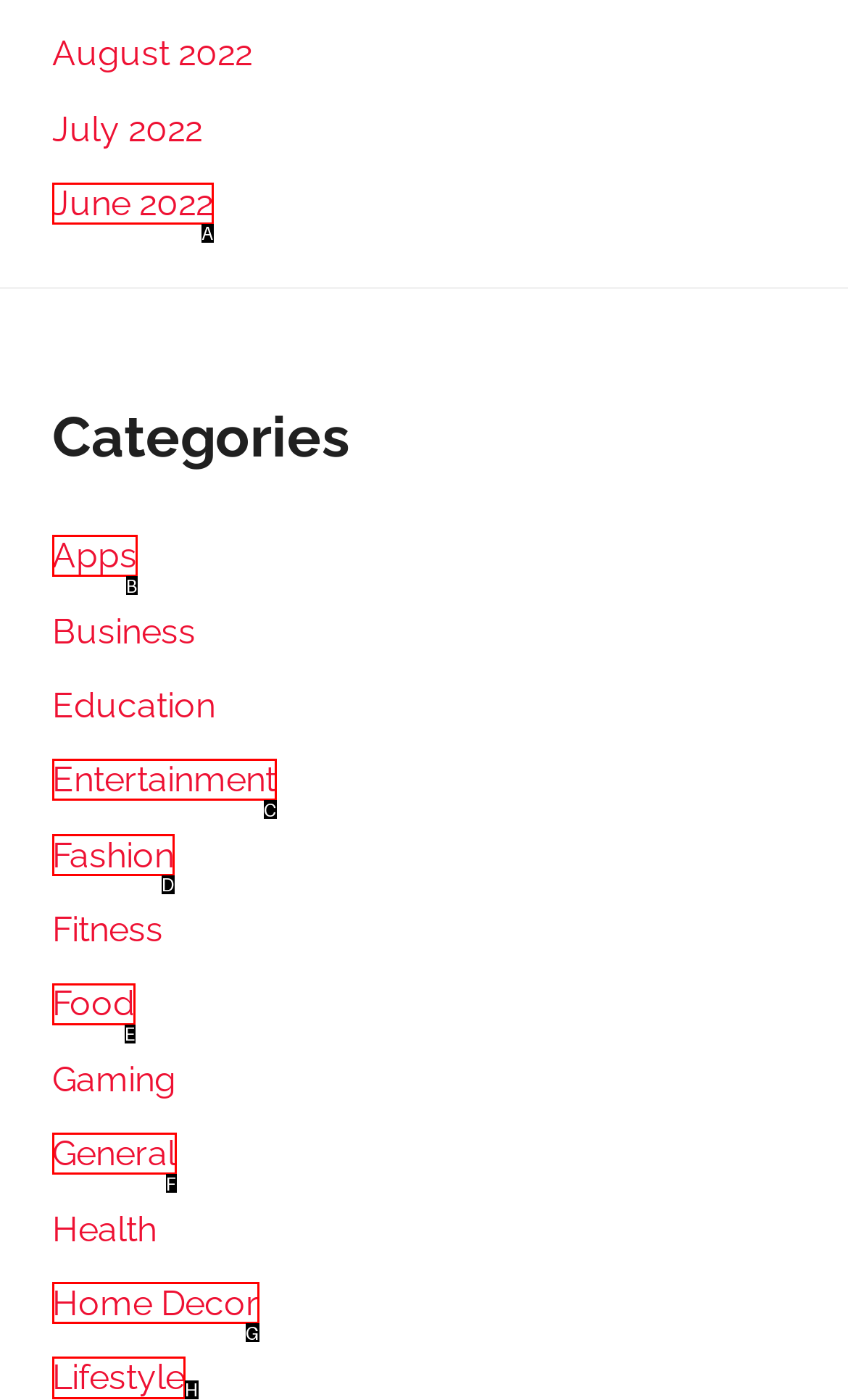Look at the highlighted elements in the screenshot and tell me which letter corresponds to the task: Visit Lifestyle page.

H